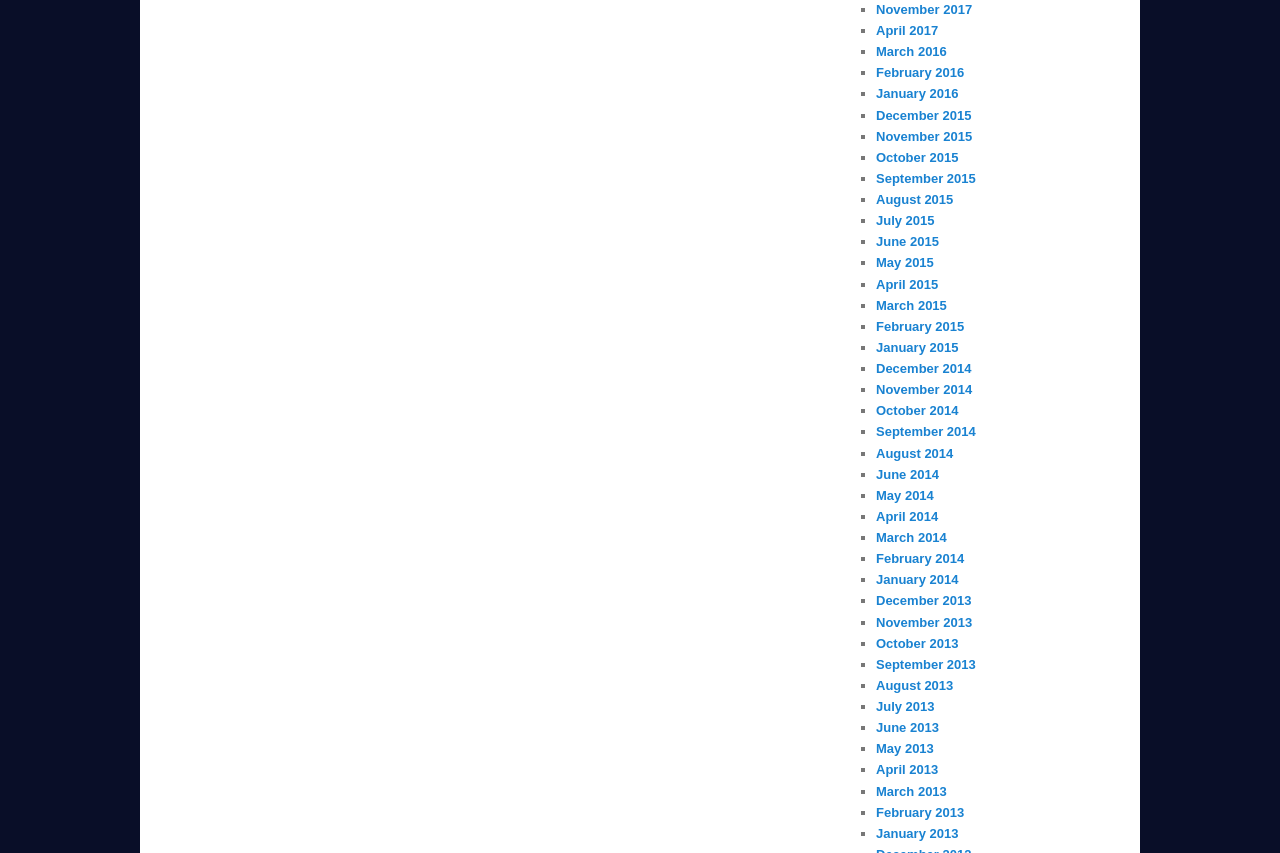Please specify the bounding box coordinates of the clickable section necessary to execute the following command: "Click November 2017".

[0.684, 0.002, 0.759, 0.02]